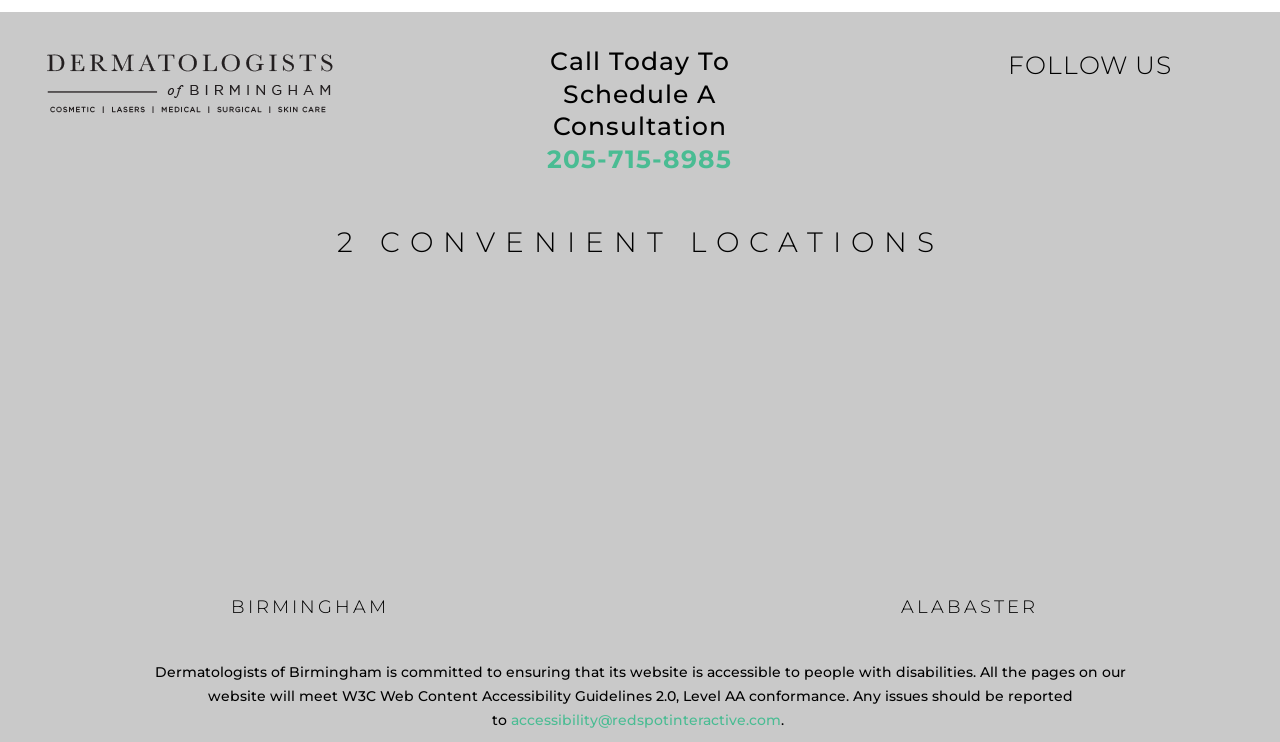Identify the bounding box coordinates of the section to be clicked to complete the task described by the following instruction: "Visit the Birmingham location". The coordinates should be four float numbers between 0 and 1, formatted as [left, top, right, bottom].

[0.024, 0.806, 0.461, 0.844]